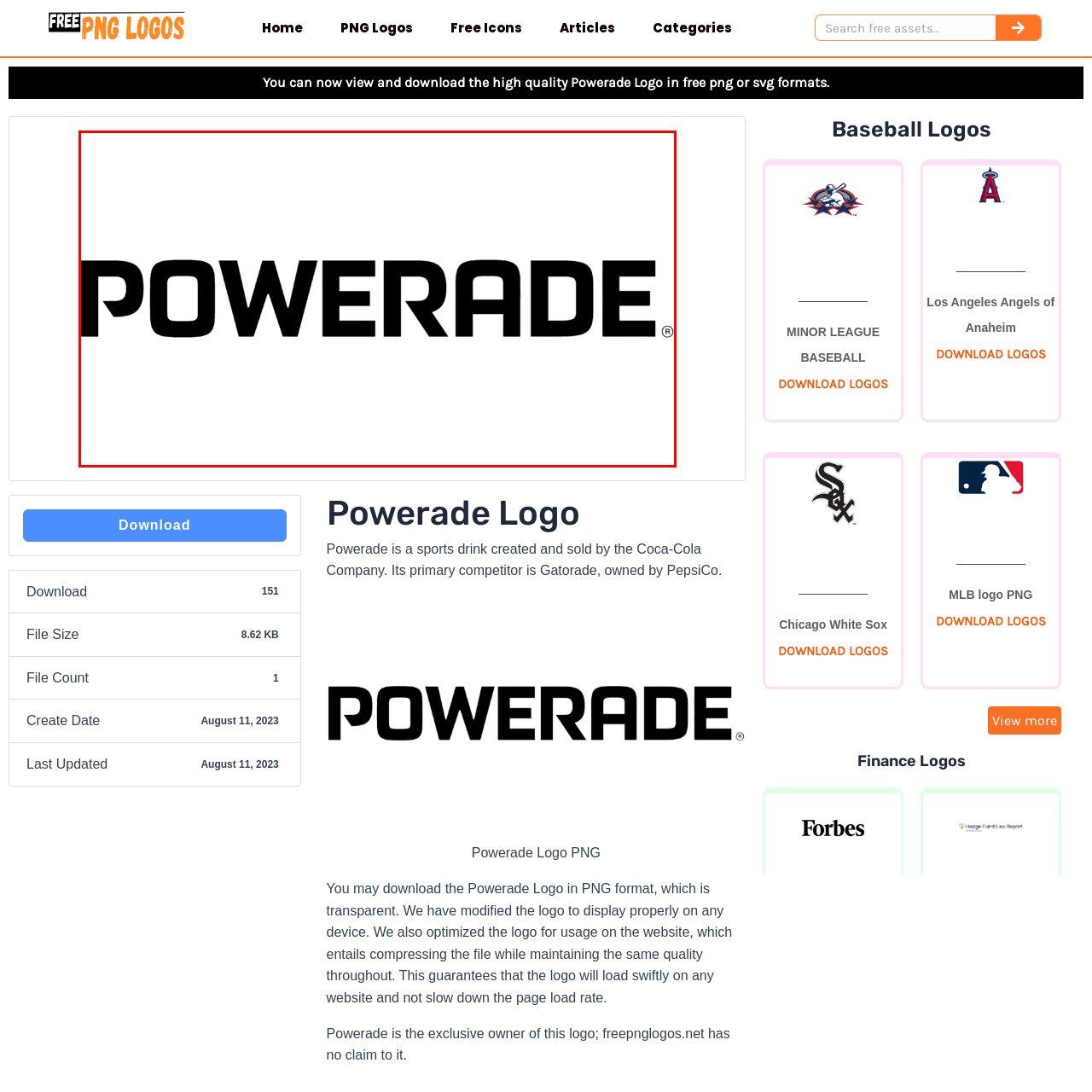Direct your attention to the zone enclosed by the orange box, What is the background color of the logo? 
Give your response in a single word or phrase.

White